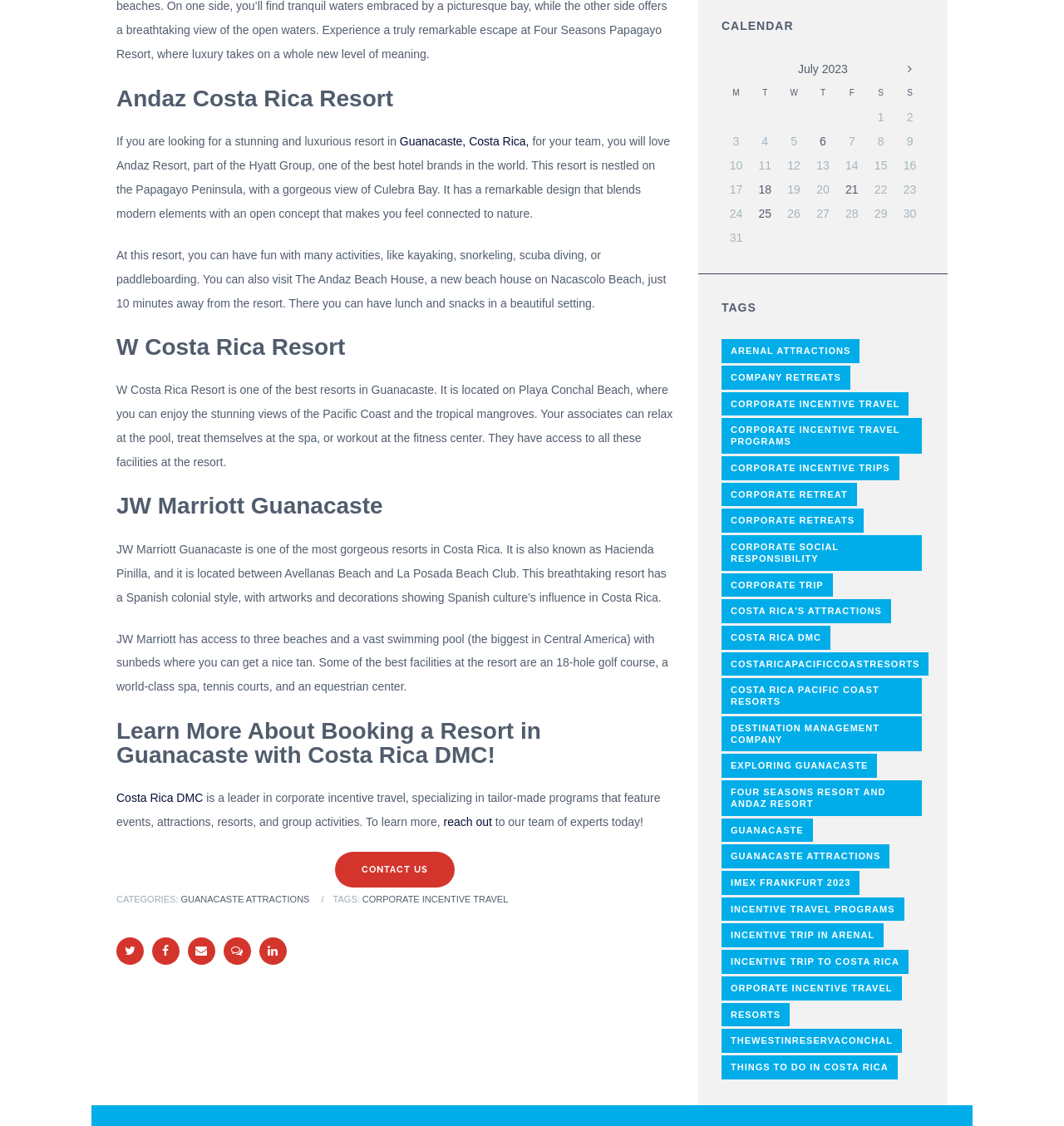Could you find the bounding box coordinates of the clickable area to complete this instruction: "Check the 'Freelancer Payment Methods'"?

None